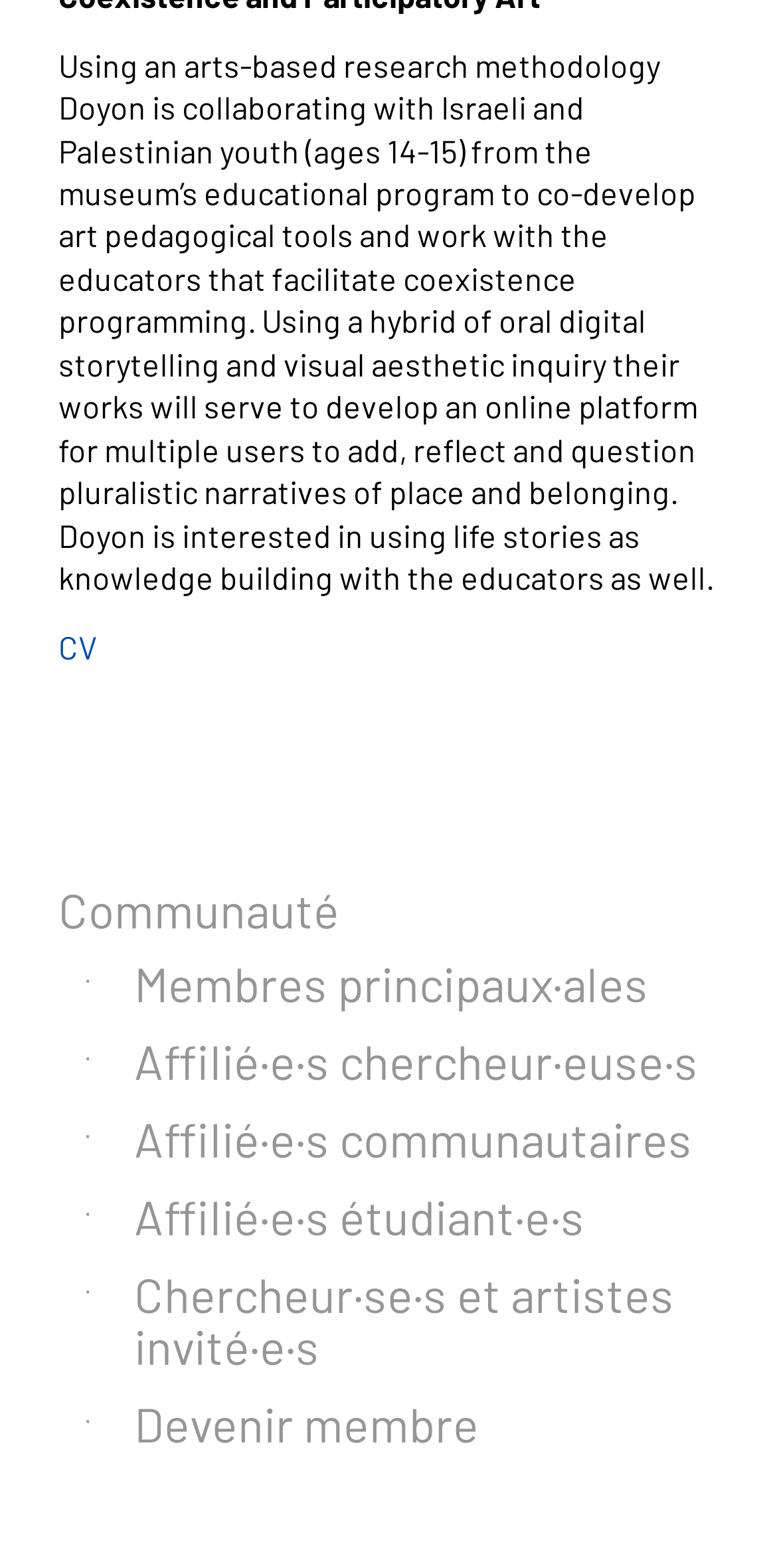What is the purpose of the online platform being developed?
Answer with a single word or phrase, using the screenshot for reference.

To add, reflect and question pluralistic narratives